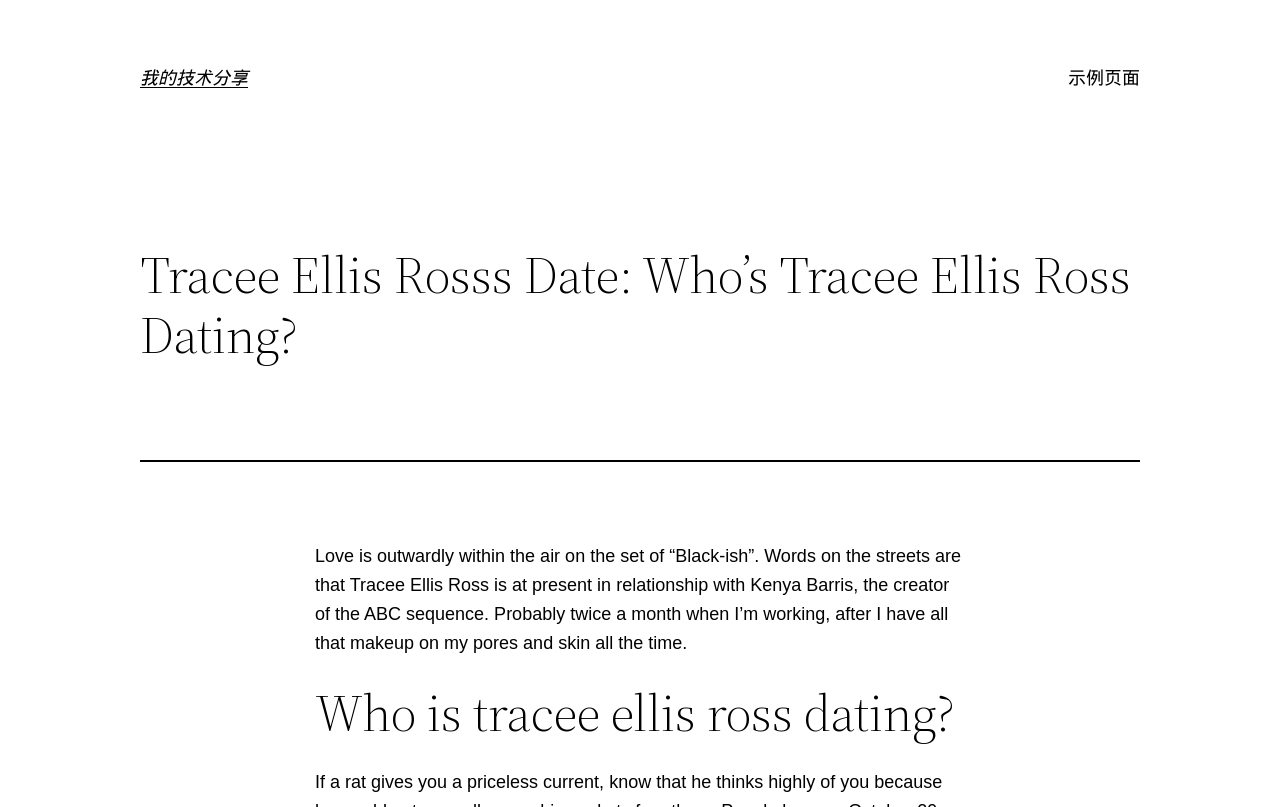Identify the bounding box of the UI element that matches this description: "我的技术分享".

[0.109, 0.084, 0.194, 0.109]